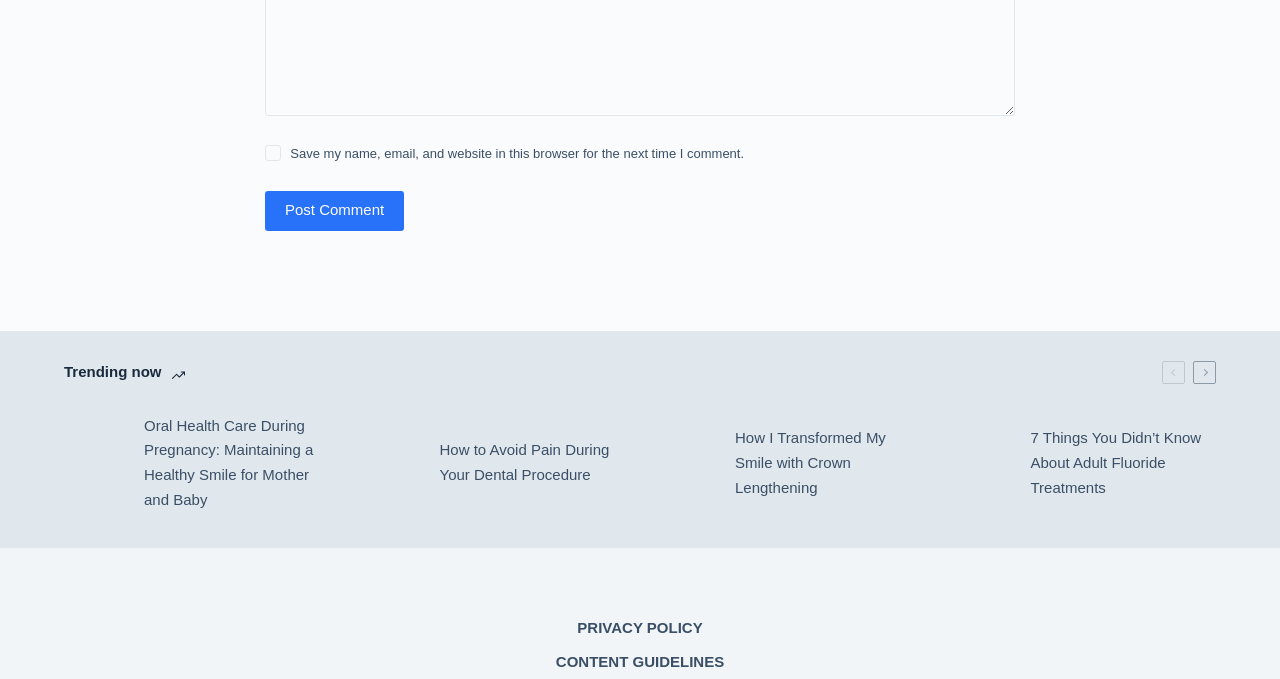Please specify the bounding box coordinates of the element that should be clicked to execute the given instruction: 'Read the article about Oral Health Care During Pregnancy'. Ensure the coordinates are four float numbers between 0 and 1, expressed as [left, top, right, bottom].

[0.05, 0.609, 0.257, 0.755]